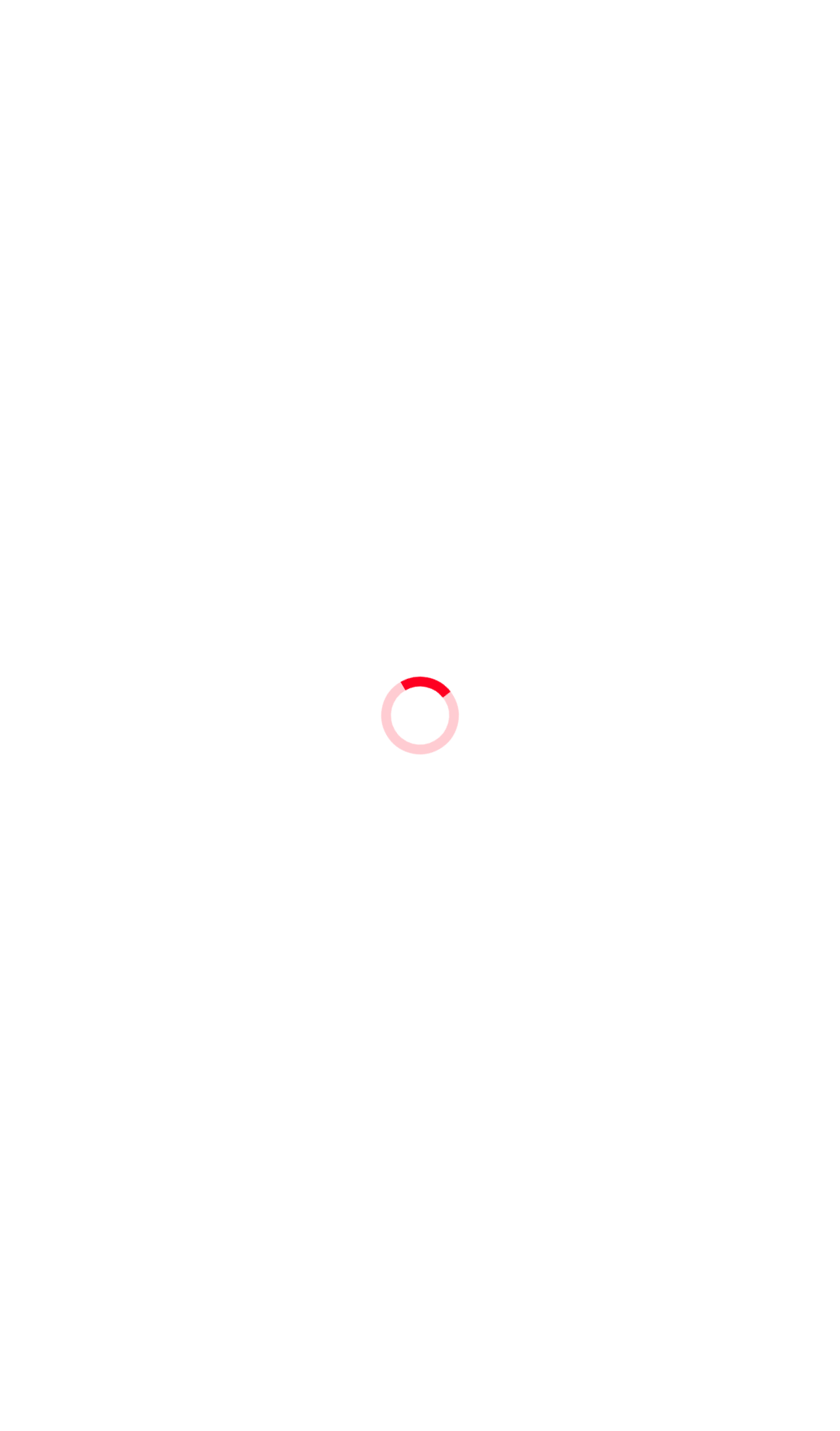Please provide the bounding box coordinates for the element that needs to be clicked to perform the following instruction: "Click on Promo". The coordinates should be given as four float numbers between 0 and 1, i.e., [left, top, right, bottom].

[0.0, 0.1, 0.144, 0.128]